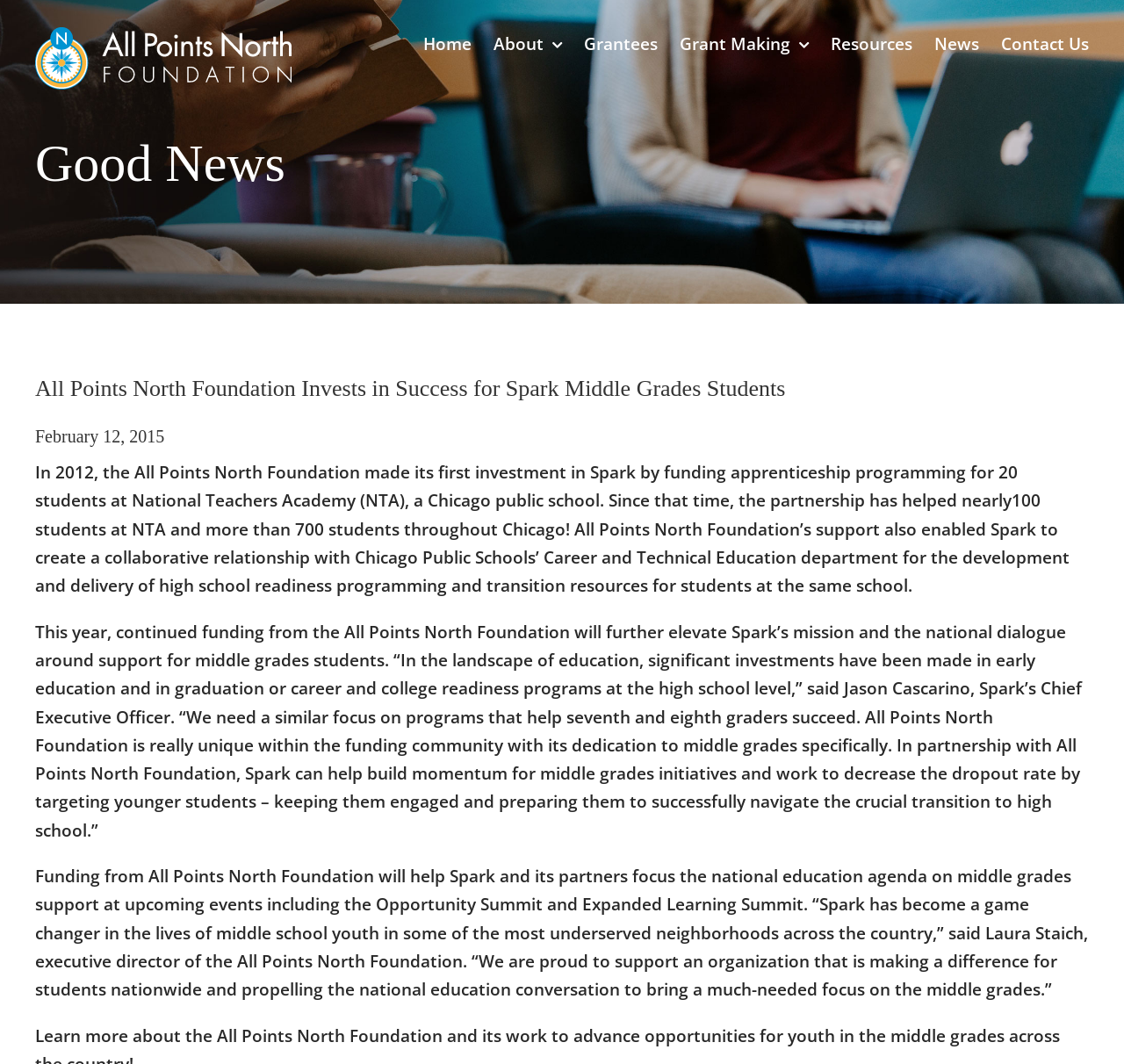Please determine the bounding box coordinates of the element to click on in order to accomplish the following task: "Click the 'Contact Us' link". Ensure the coordinates are four float numbers ranging from 0 to 1, i.e., [left, top, right, bottom].

[0.891, 0.0, 0.969, 0.083]